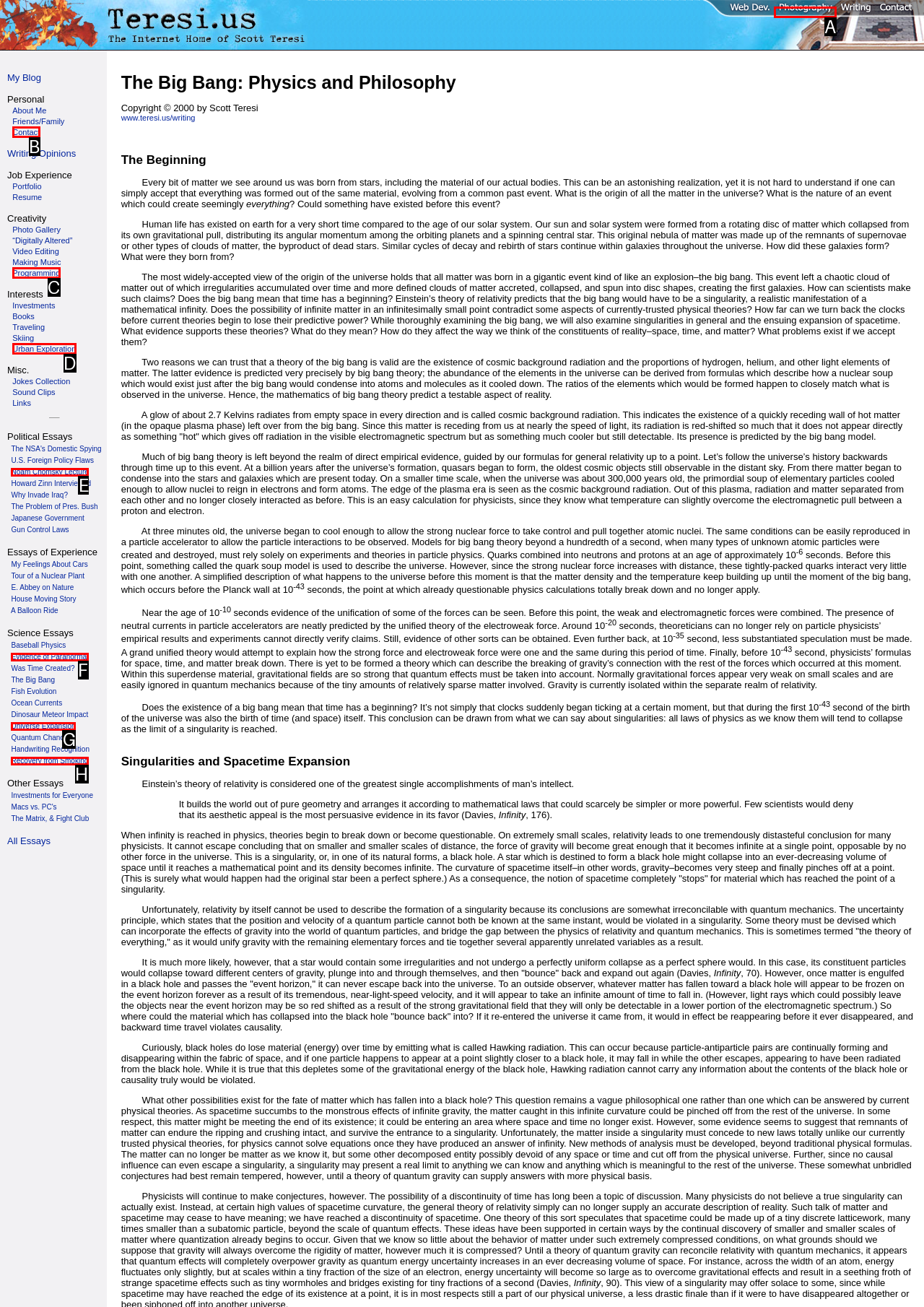Tell me which one HTML element best matches the description: Evidence of Paranormal Answer with the option's letter from the given choices directly.

F